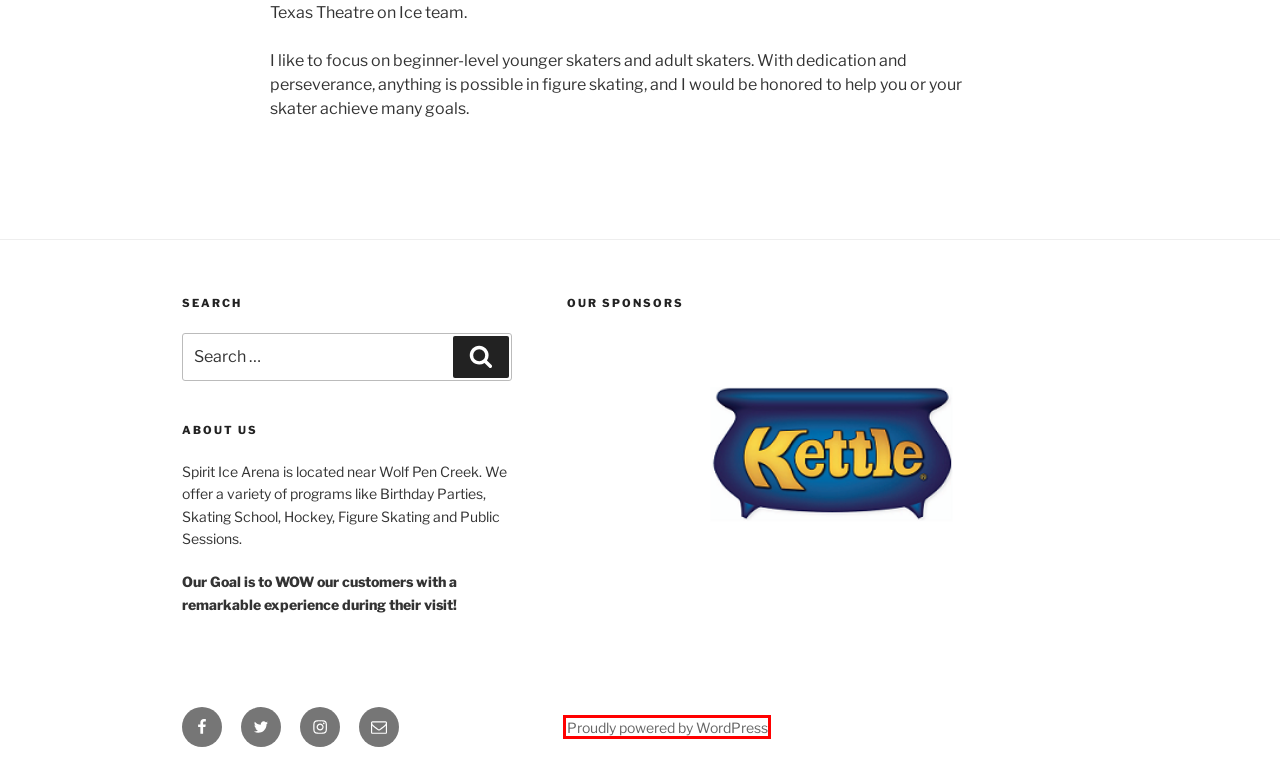You have a screenshot showing a webpage with a red bounding box around a UI element. Choose the webpage description that best matches the new page after clicking the highlighted element. Here are the options:
A. Figure Skating Exhibitions and Christmas Show – Spirit Ice Arena
B. Field Trips – Spirit Ice Arena
C. RoadRunner Hockey – Spirit Ice Arena
D. Contact – Spirit Ice Arena
E. Hockey – Spirit Ice Arena
F. Broomball – Spirit Ice Arena
G. About – Spirit Ice Arena
H. Blog Tool, Publishing Platform, and CMS – WordPress.org

H